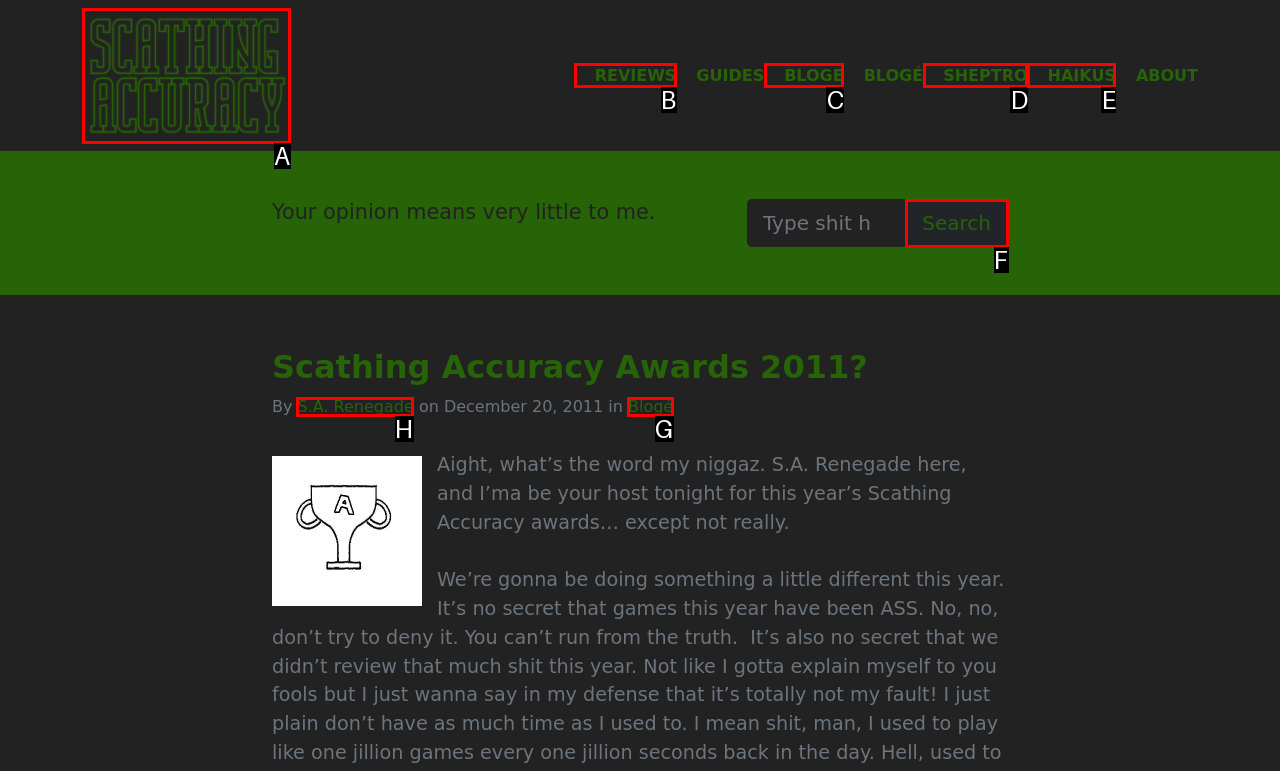Figure out which option to click to perform the following task: Click on the 'S.A. Renegade' link
Provide the letter of the correct option in your response.

H